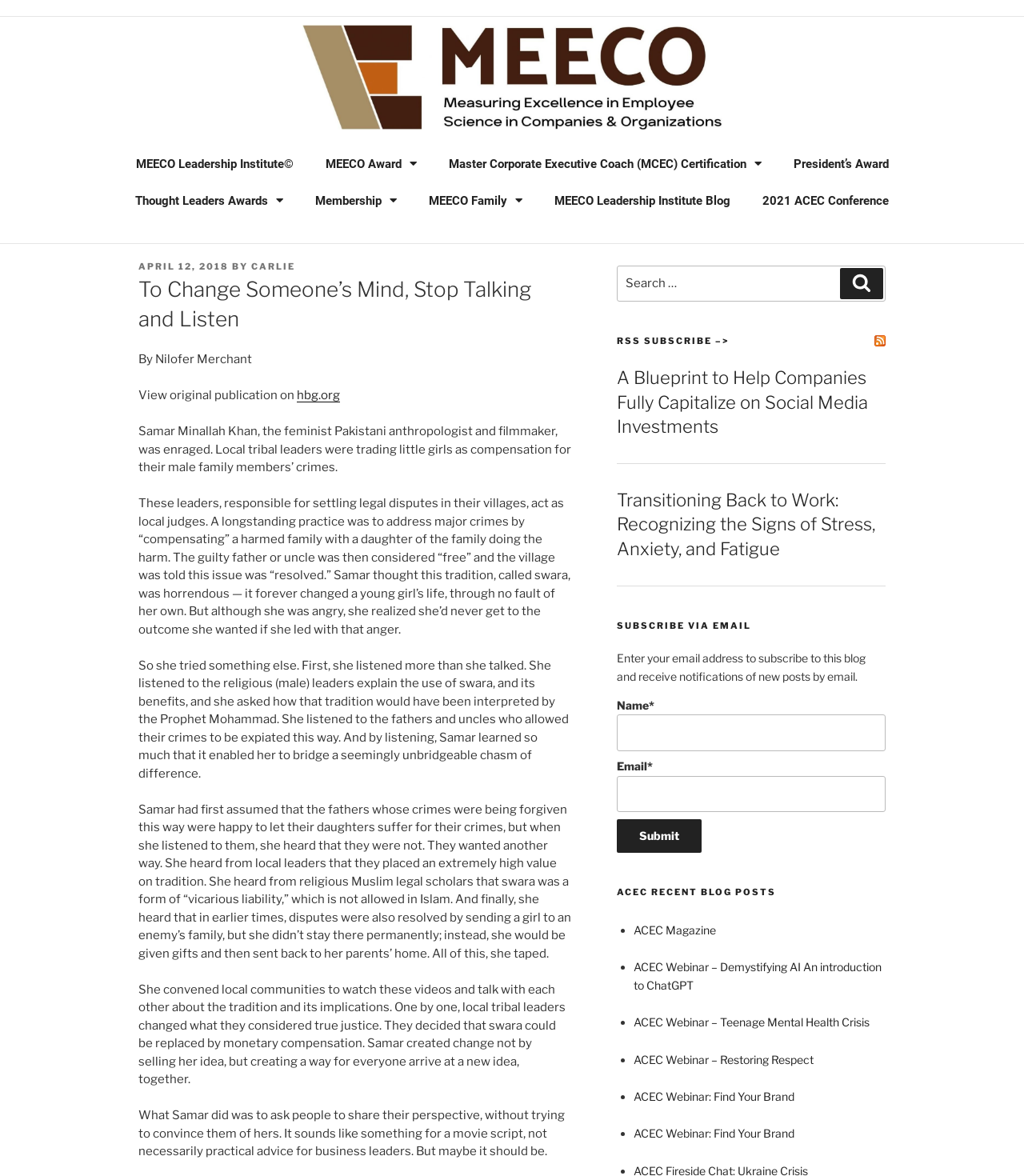Based on the image, provide a detailed and complete answer to the question: 
What is the topic of the article?

The topic of the article is about changing someone's mind, as indicated by the header 'To Change Someone’s Mind, Stop Talking and Listen' and the content of the article which discusses how Samar Minallah Khan changed the minds of local tribal leaders.